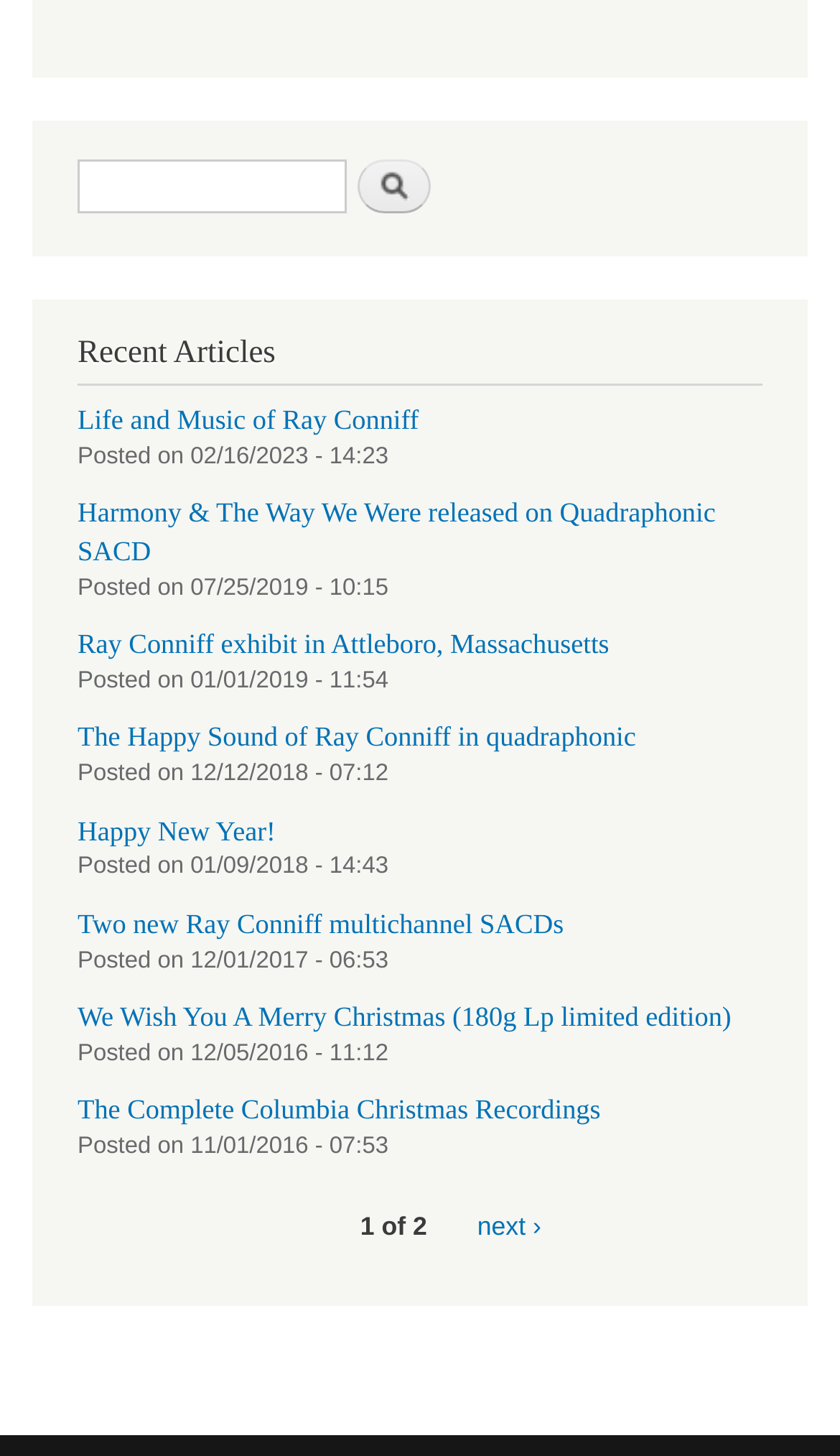Can you pinpoint the bounding box coordinates for the clickable element required for this instruction: "Search for something"? The coordinates should be four float numbers between 0 and 1, i.e., [left, top, right, bottom].

[0.092, 0.11, 0.413, 0.147]